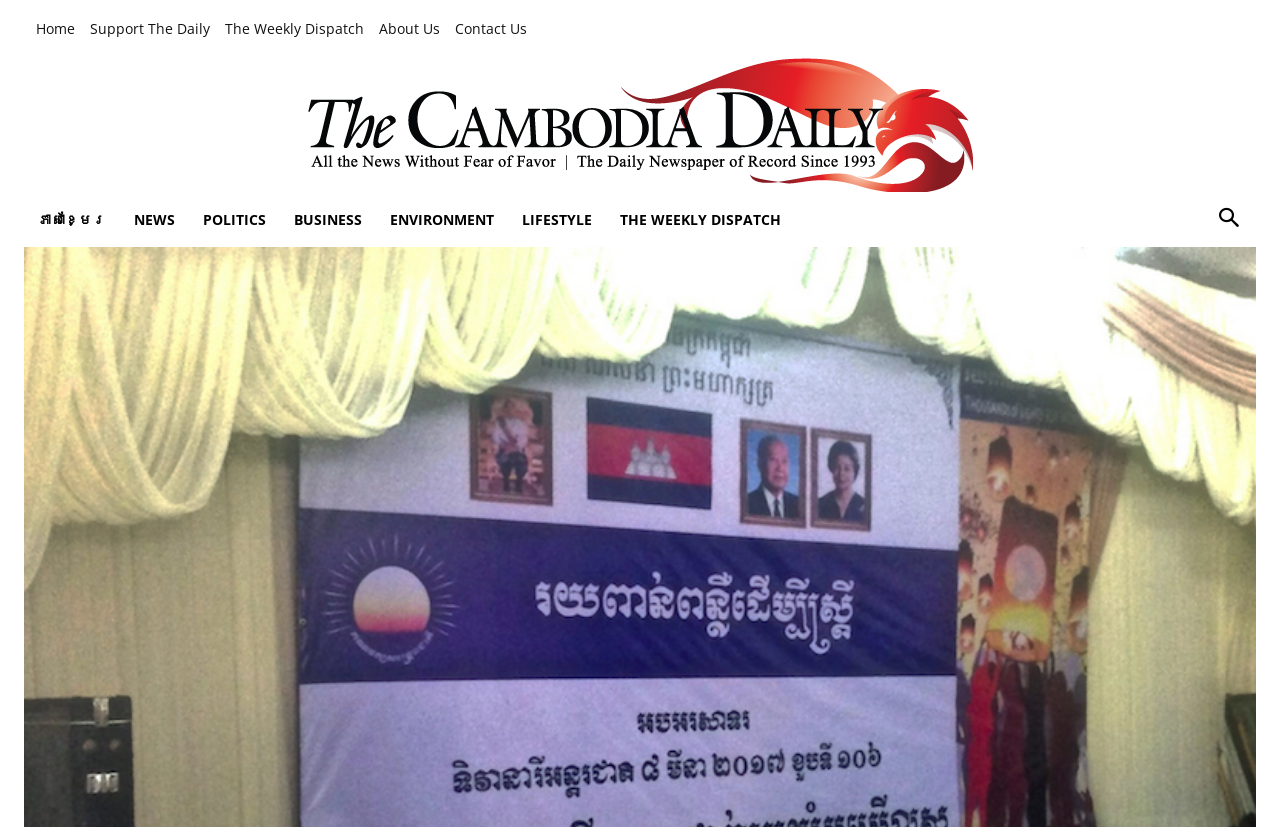Please determine the primary heading and provide its text.

Commune Locals Angry With Government, Not Slogan